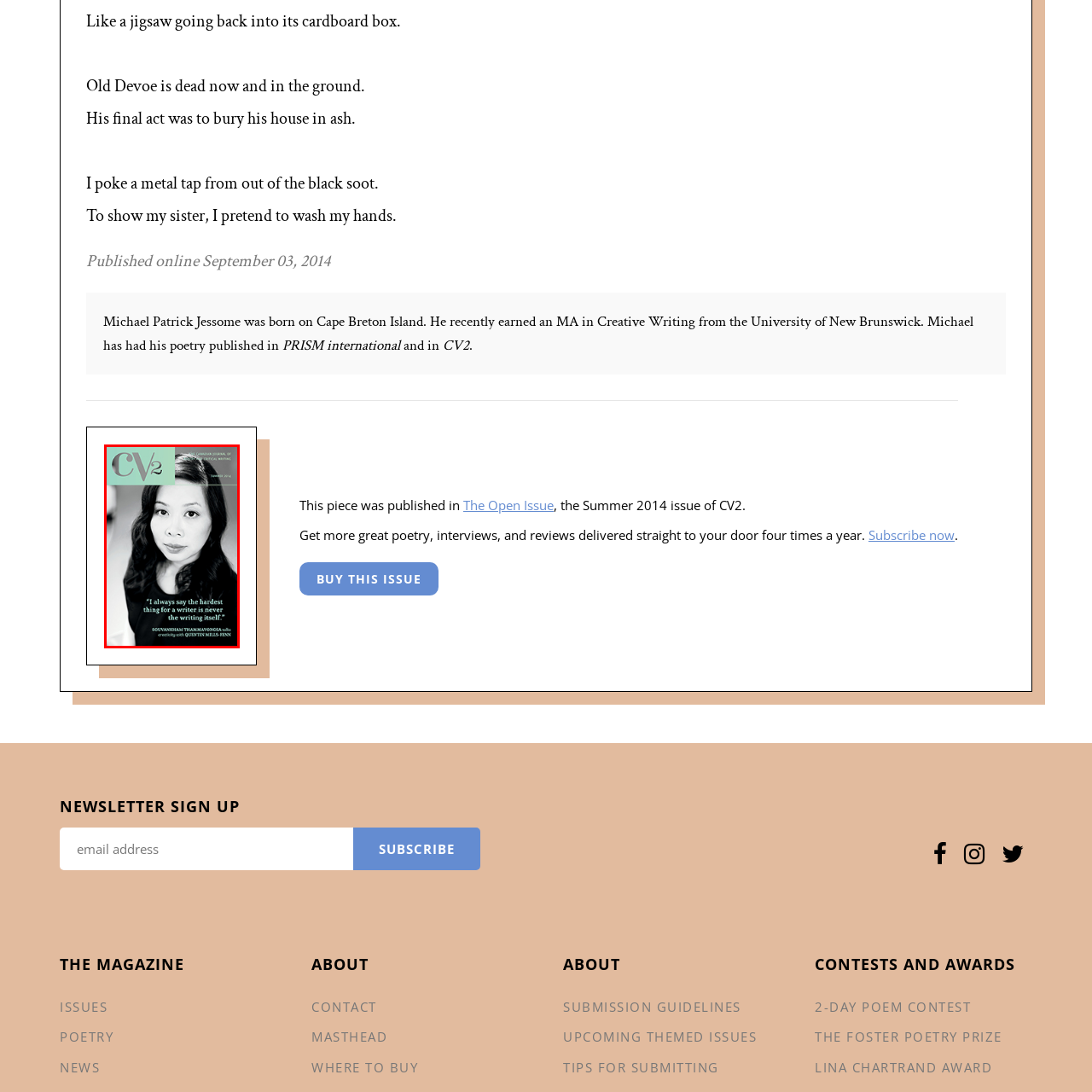Who is in conversation with Souvandihthum Thiamvongsa?
Focus on the image enclosed by the red bounding box and elaborate on your answer to the question based on the visual details present.

According to the caption, the cover credits the featured writer as Souvandihthum Thiamvongsa, in conversation with Quentin Mills-Fenn, which implies that Quentin Mills-Fenn is the person in conversation with Souvandihthum Thiamvongsa.